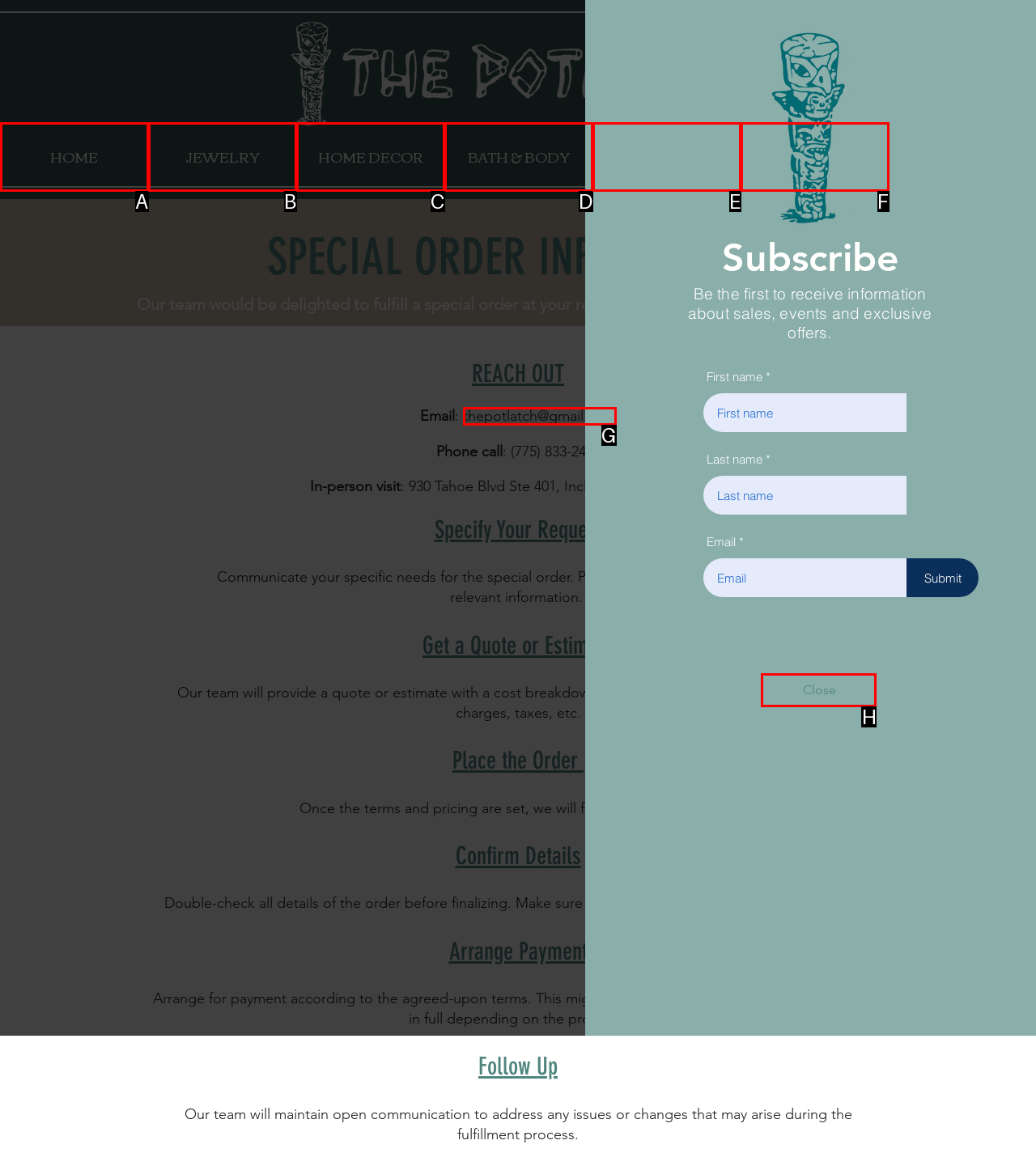Choose the HTML element to click for this instruction: Click the Close button Answer with the letter of the correct choice from the given options.

H